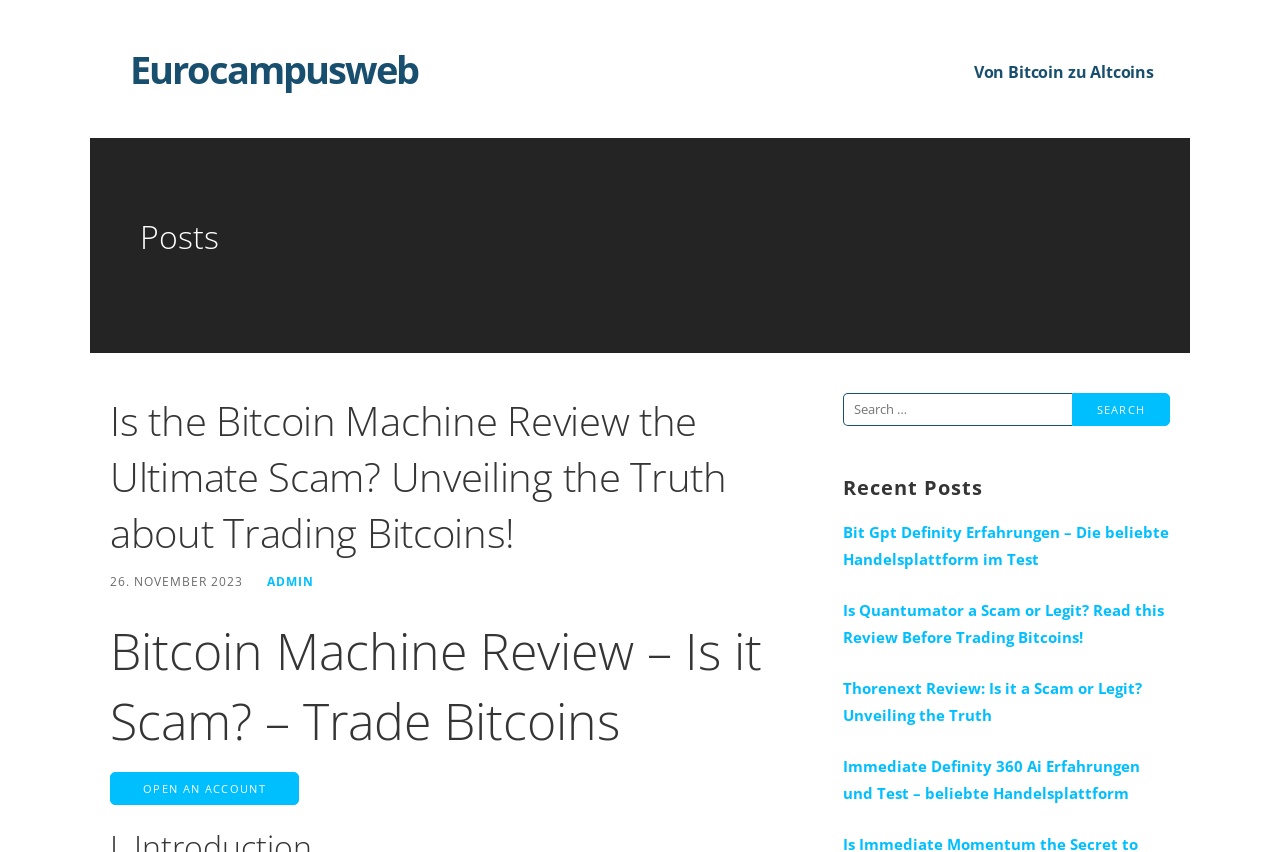Provide a one-word or one-phrase answer to the question:
How many recent posts are listed?

4